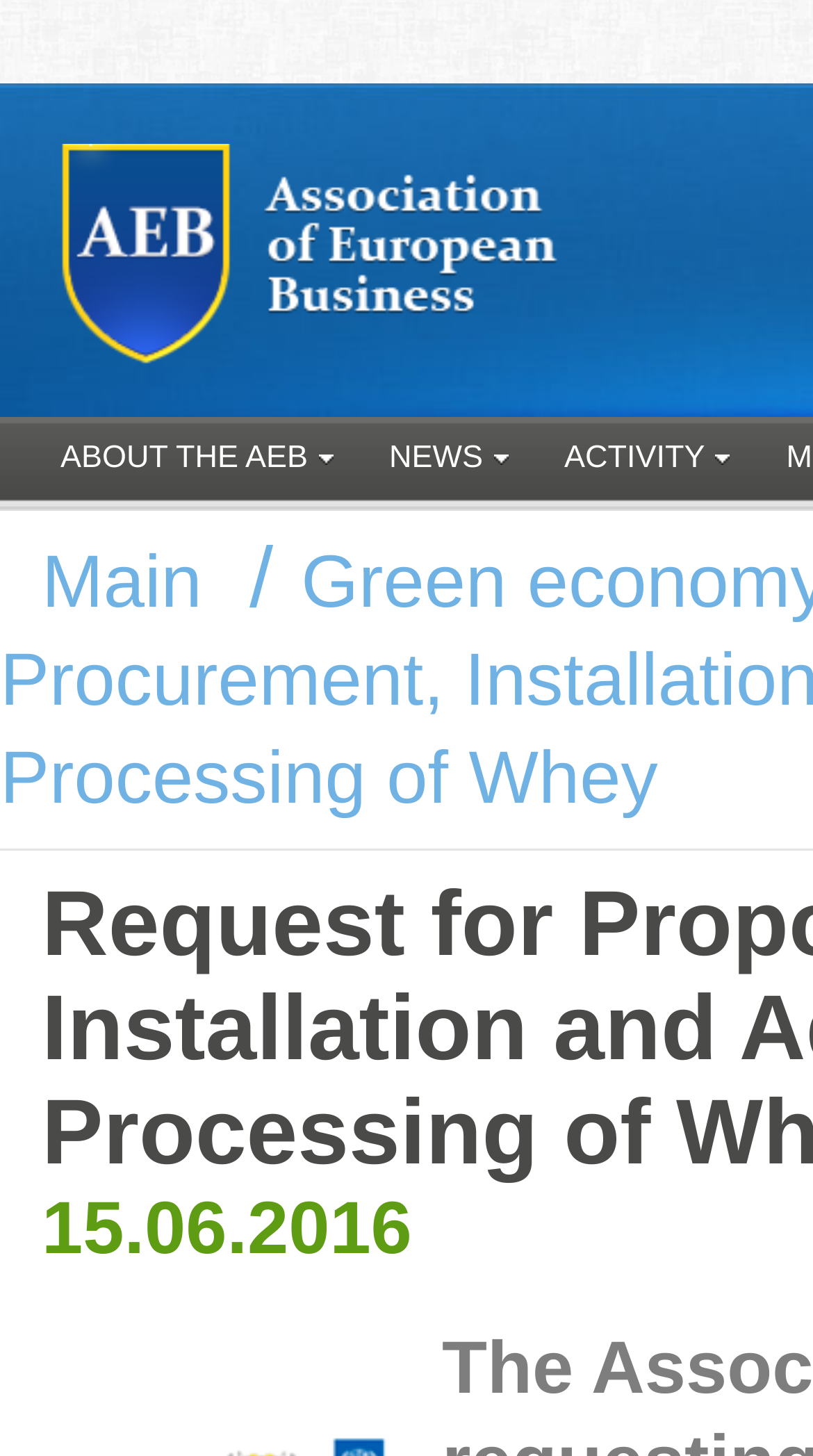Summarize the webpage comprehensively, mentioning all visible components.

The webpage appears to be a request for proposals related to the procurement, installation, and adjustment of equipment for processing whey. 

At the top of the page, there are four links: one with no text, another labeled "ABOUT THE AEB", a third labeled "NEWS", and a fourth labeled "ACTIVITY". These links are positioned horizontally, with the first link on the left, followed by "ABOUT THE AEB", then "NEWS", and finally "ACTIVITY" on the right.

Below these links, there is another link labeled "Main", which is positioned to the left of a static text element containing a forward slash. 

Further down the page, there is a static text element displaying the date "15.06.2016". This date is positioned near the bottom of the page.